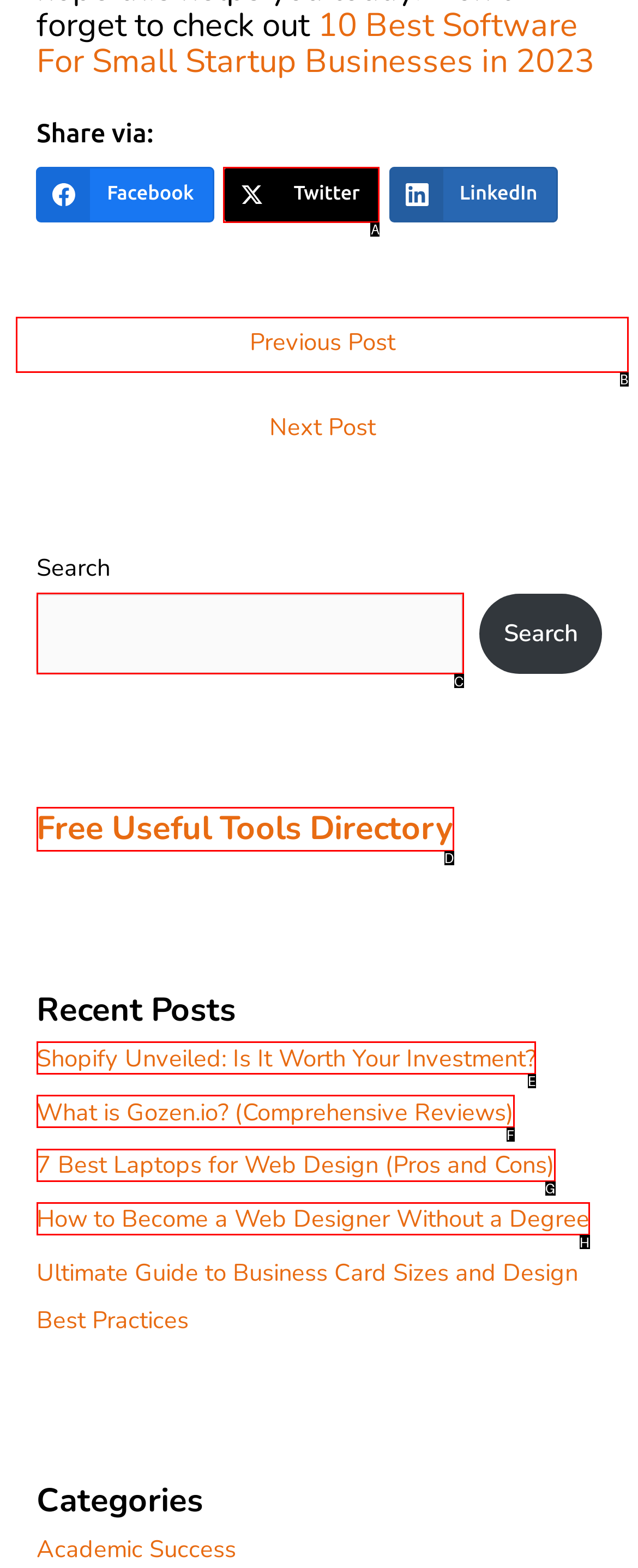Choose the option that best matches the element: Free Useful Tools Directory
Respond with the letter of the correct option.

D